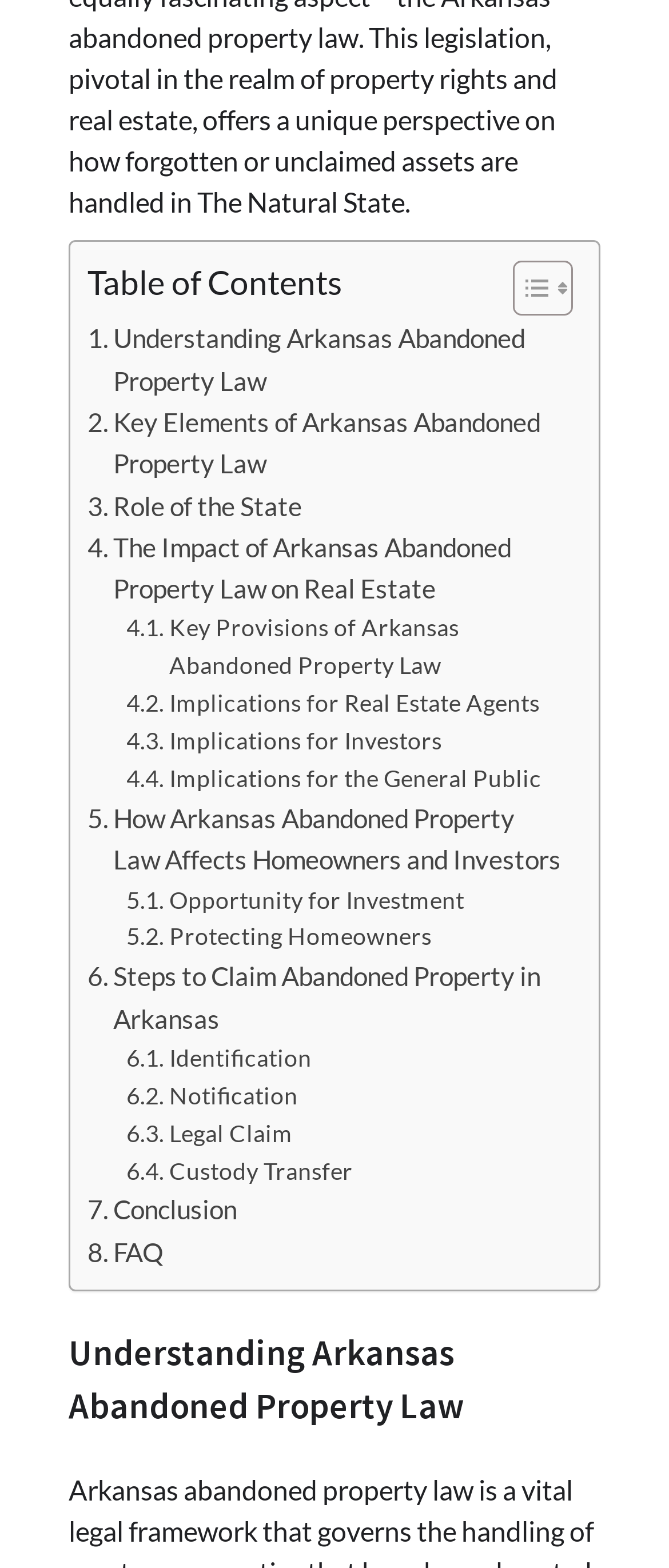Please respond in a single word or phrase: 
How many links are there in the Table of Contents section?

11